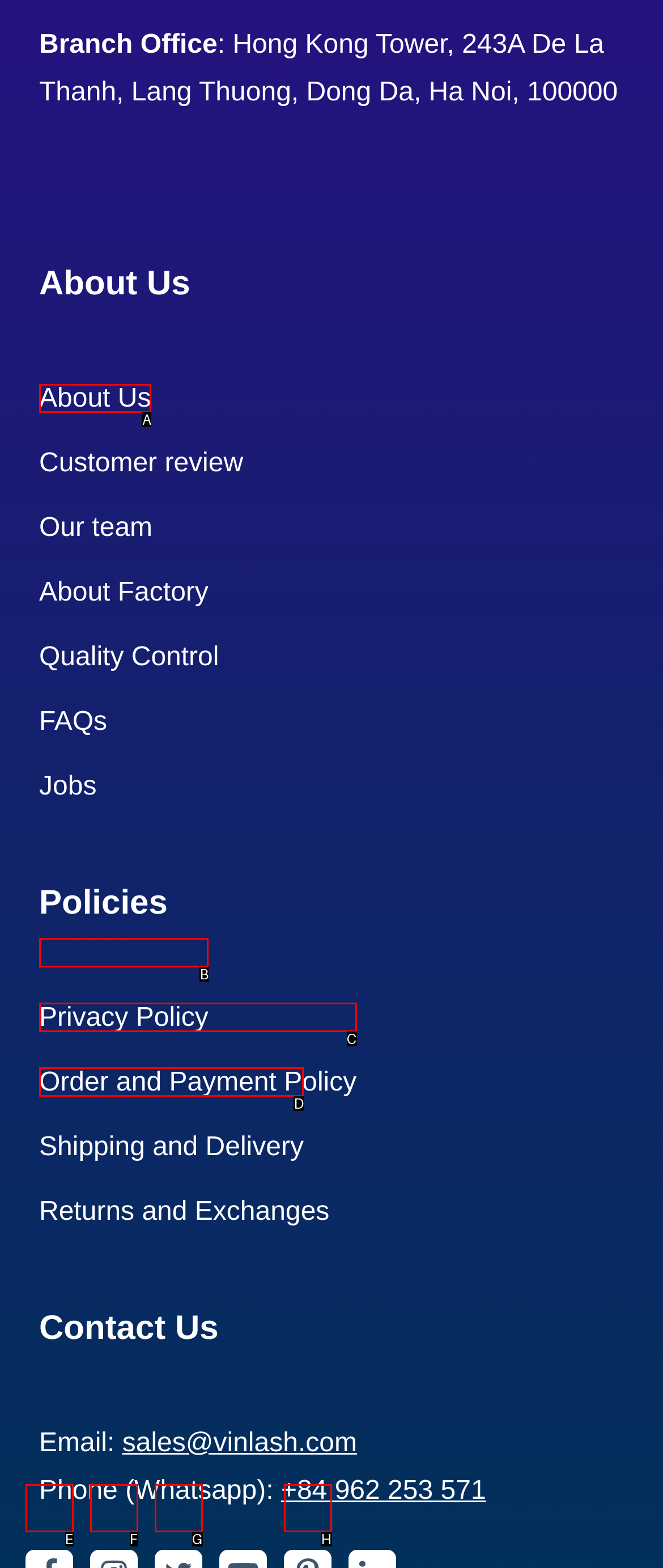Select the proper HTML element to perform the given task: View about us page Answer with the corresponding letter from the provided choices.

A